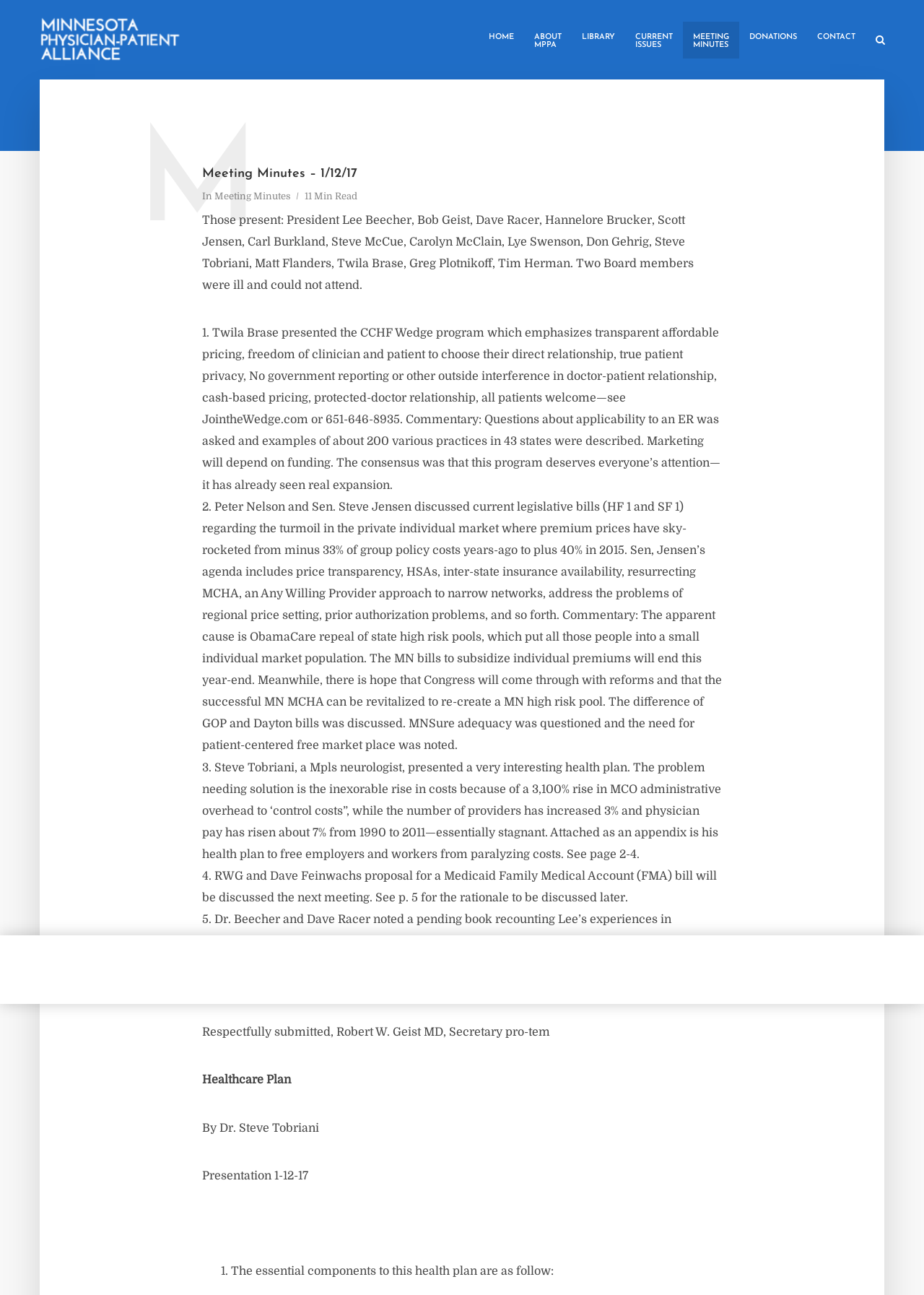How many people were present at the meeting?
From the image, respond with a single word or phrase.

14